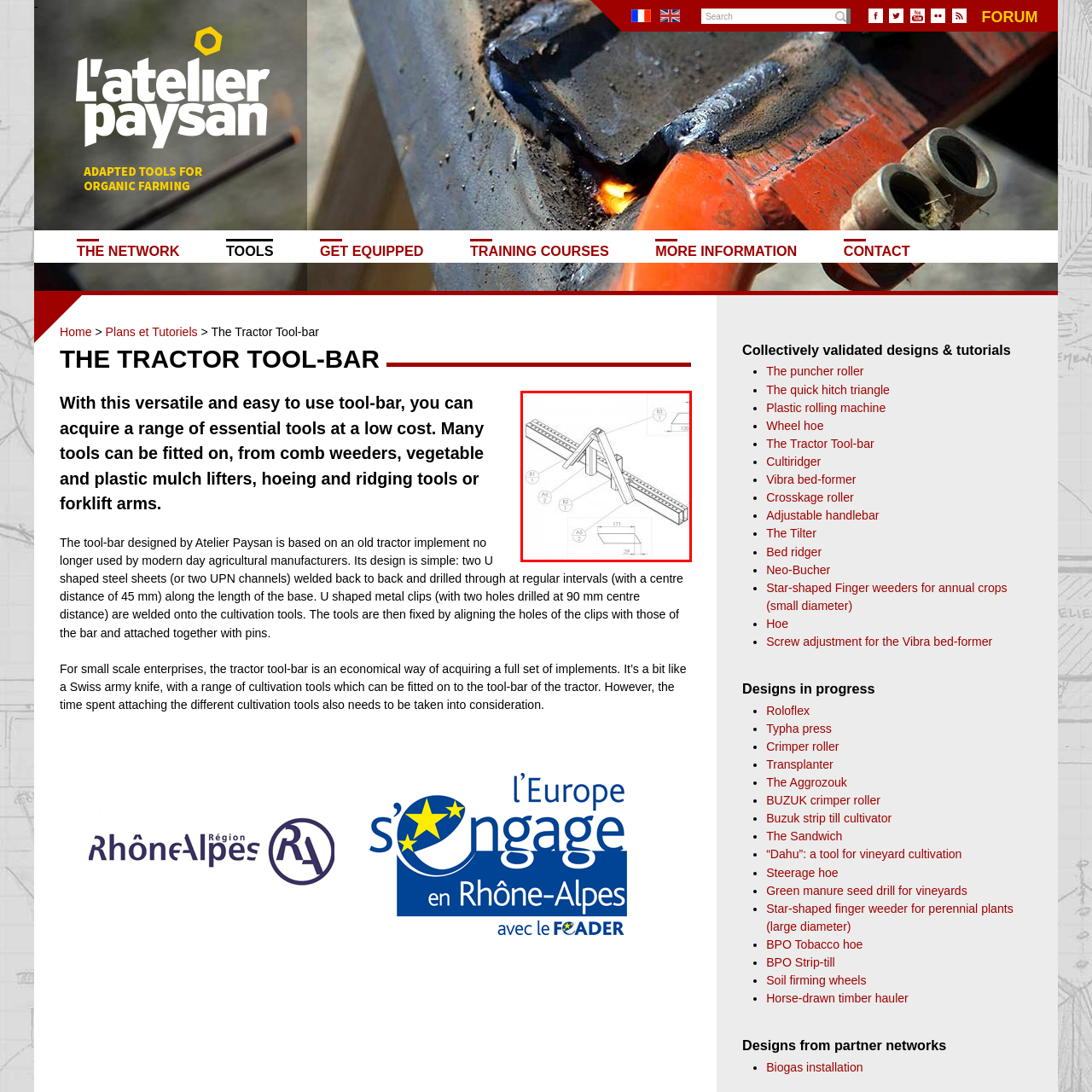Inspect the image within the red box and provide a detailed and thorough answer to the following question: What is the design of the Tractor Tool-bar reminiscent of?

The caption describes the Tractor Tool-bar's innovative approach as reminiscent of a Swiss army knife, implying that it is a versatile and multi-functional tool, ideal for small enterprises seeking economical solutions for their farming needs.